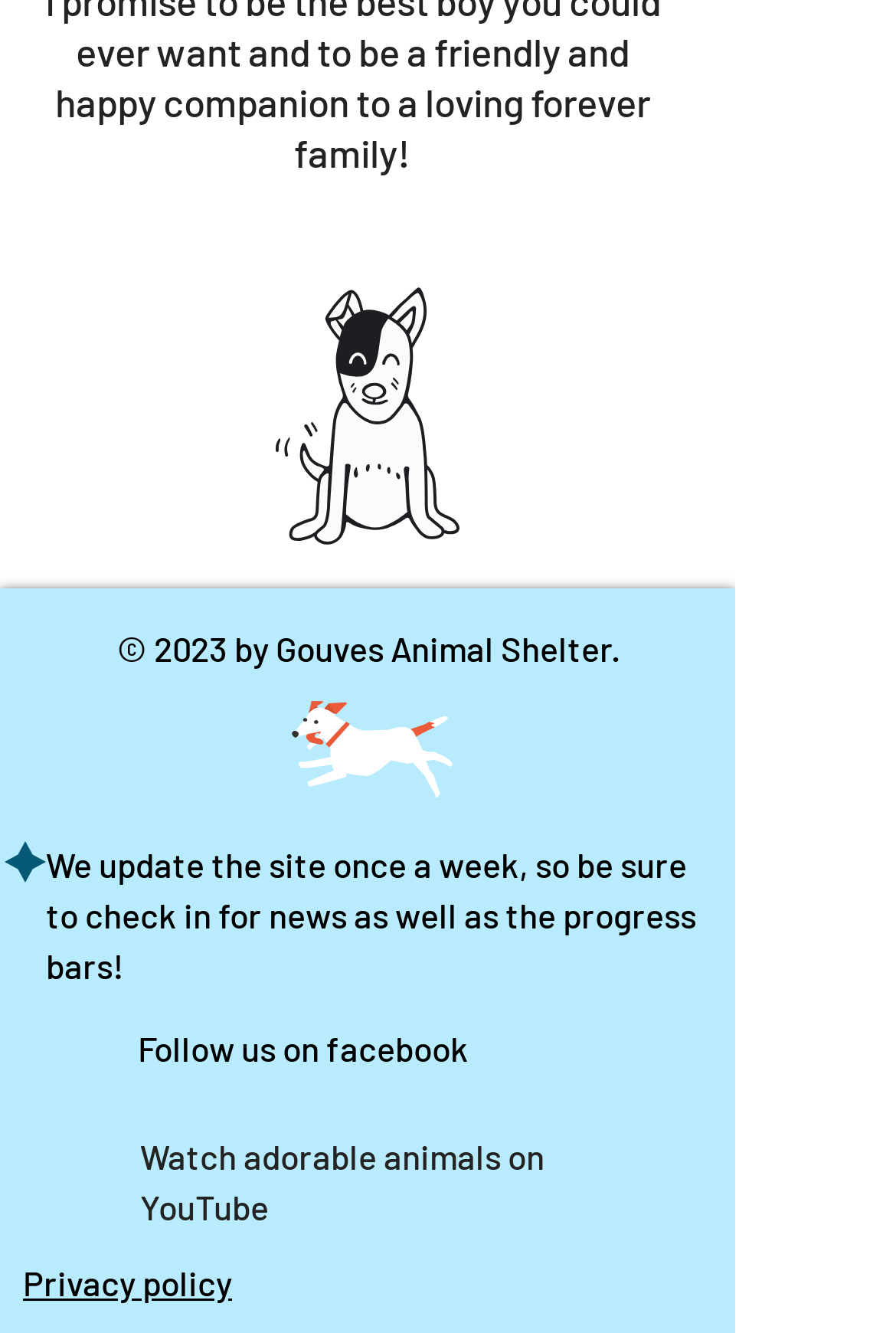How many social media platforms are listed?
Please ensure your answer to the question is detailed and covers all necessary aspects.

The social media platforms are listed in the 'Social Bar' lists, which contain links to Facebook and YouTube. There are two lists, each containing one social media platform.